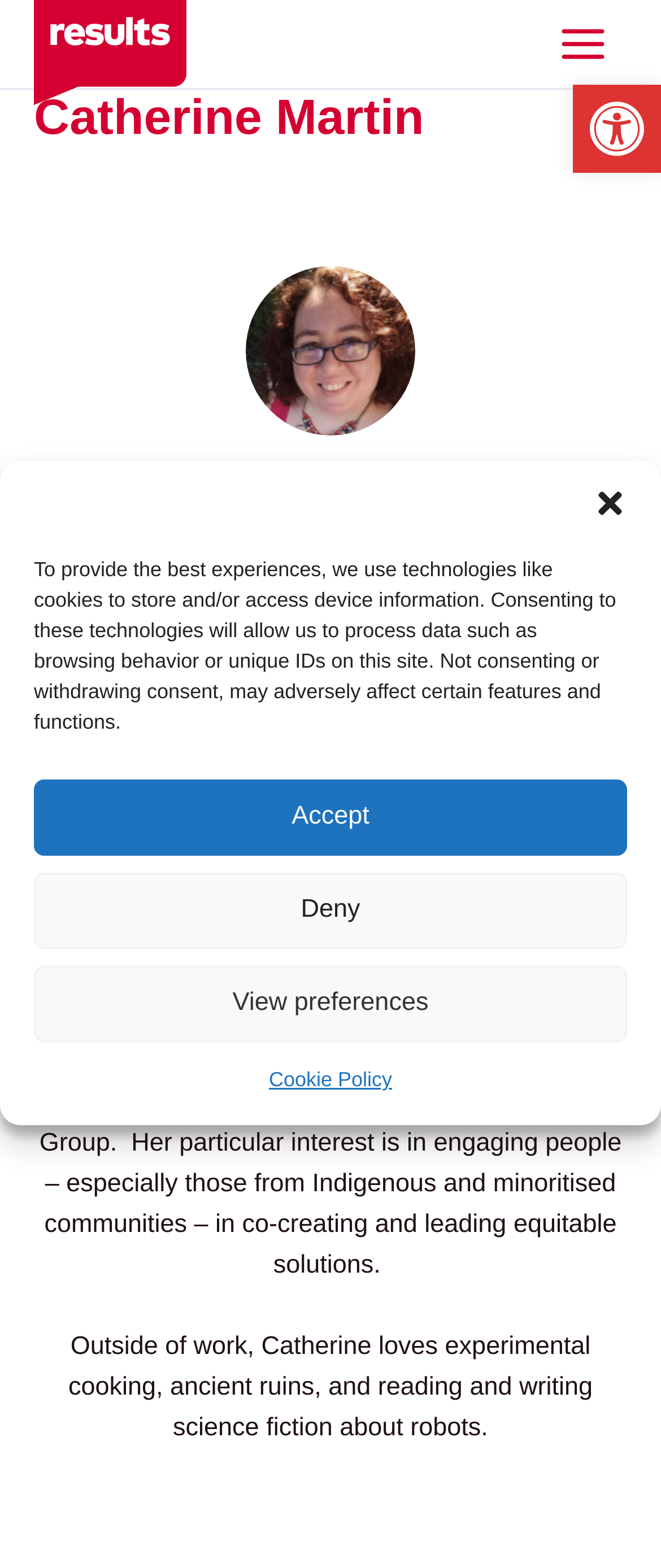Locate the bounding box coordinates of the segment that needs to be clicked to meet this instruction: "View Results UK".

[0.051, 0.019, 0.282, 0.037]